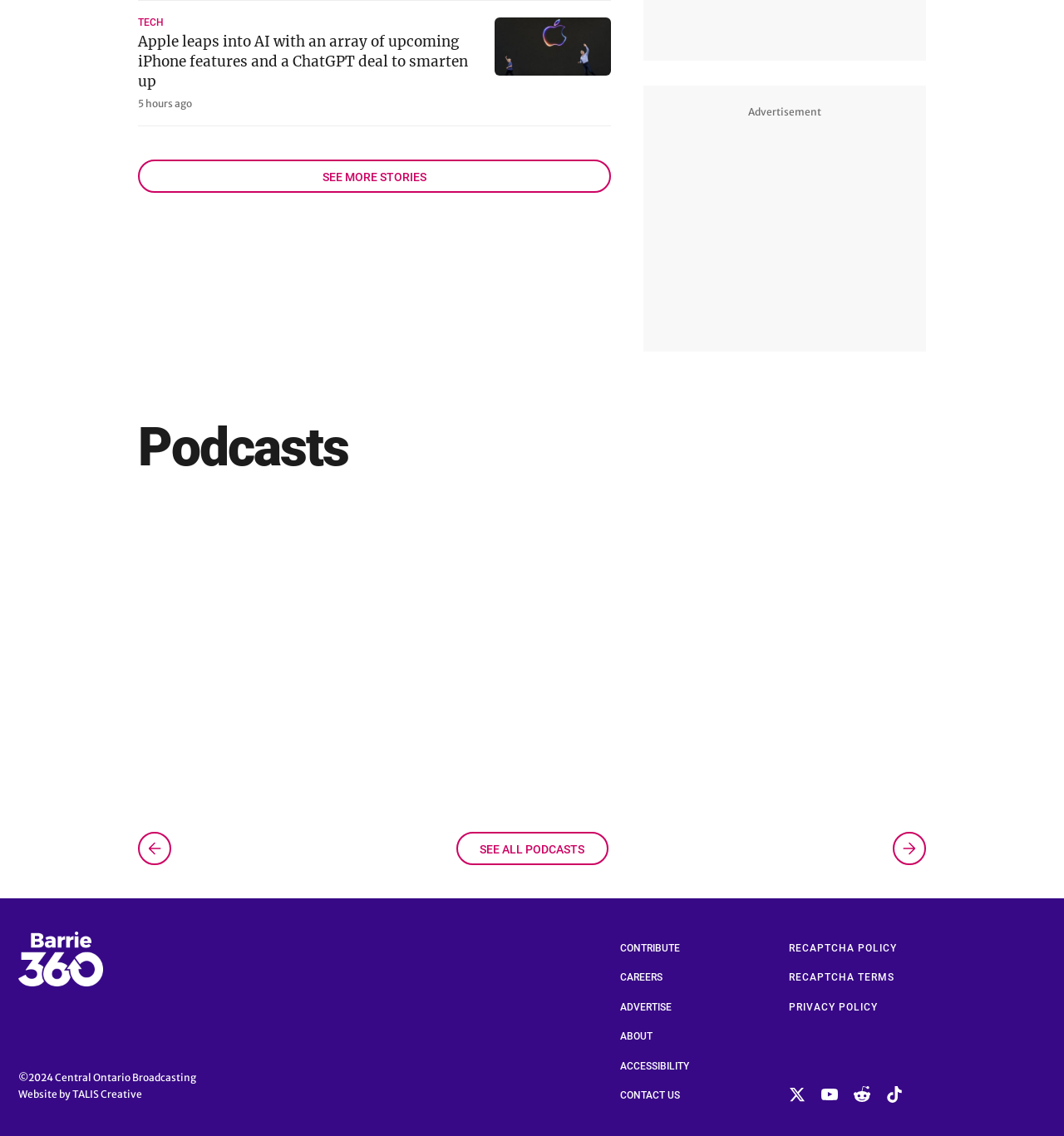Show the bounding box coordinates for the HTML element as described: "reCAPTCHA Policy".

[0.741, 0.826, 0.843, 0.839]